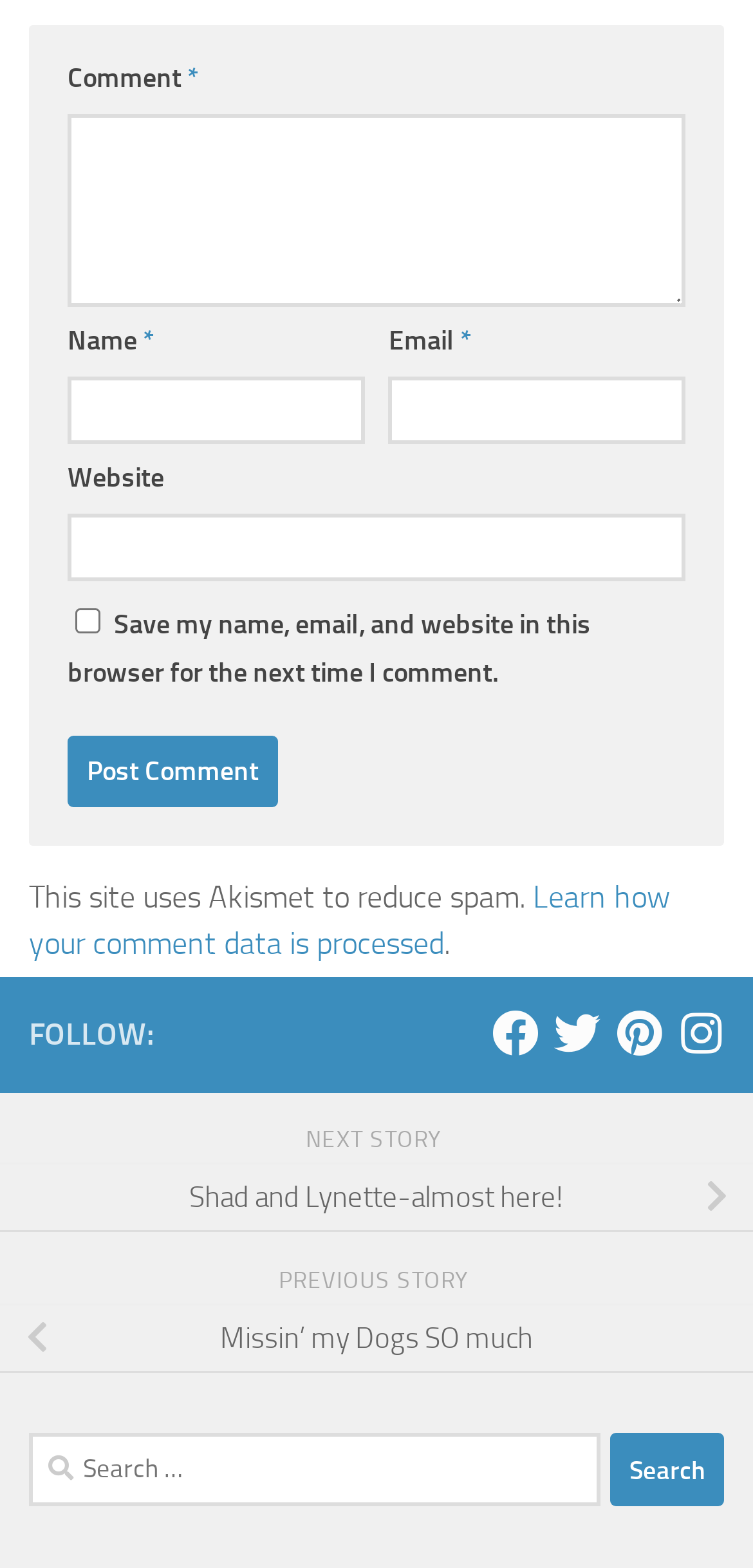Look at the image and answer the question in detail:
What is the purpose of the 'Post Comment' button?

The 'Post Comment' button is located at the bottom of the comment section and is likely used to submit the user's comment for posting on the webpage.